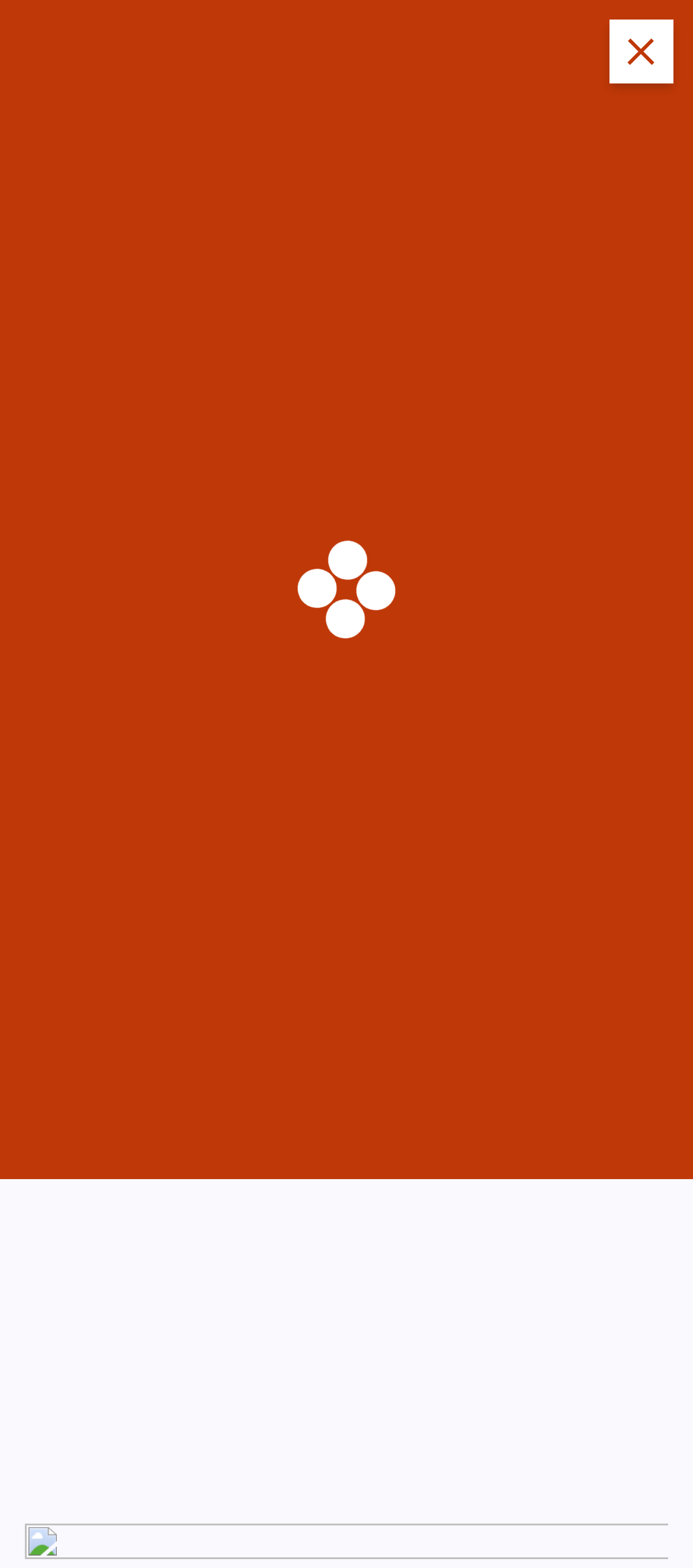How many buttons are on the webpage?
Using the image, answer in one word or phrase.

4